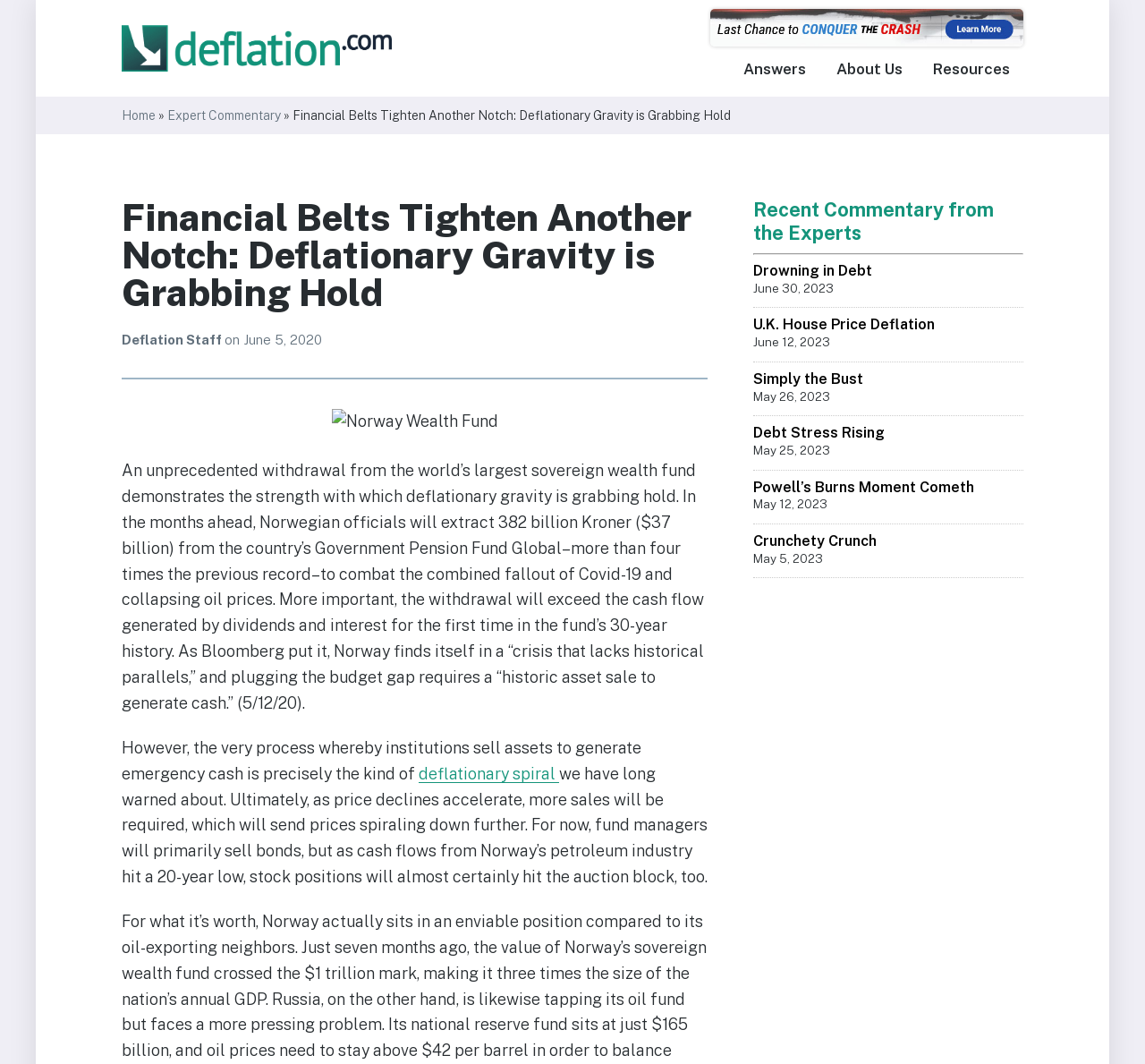Please provide a comprehensive response to the question below by analyzing the image: 
What is the theme of the webpage design?

The theme of the webpage design appears to be professional and informative, with a focus on presenting data and analysis in a clear and concise manner. The use of a simple color scheme, clear headings, and organized layout suggests that the webpage is designed to provide a serious and authoritative resource for users.